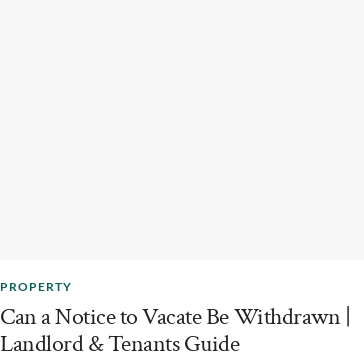Detail the scene depicted in the image with as much precision as possible.

This image features the heading "Can a Notice to Vacate Be Withdrawn | Landlord & Tenants Guide" along with the label "PROPERTY." The content is likely focused on providing insights and guidelines for landlords and tenants regarding the process and implications of withdrawing a notice to vacate. This could include legal considerations, emotional impacts, and practical steps to take within this context. The image serves as a visual introduction to this informative piece, aimed at helping individuals navigate these important rental and property management issues.